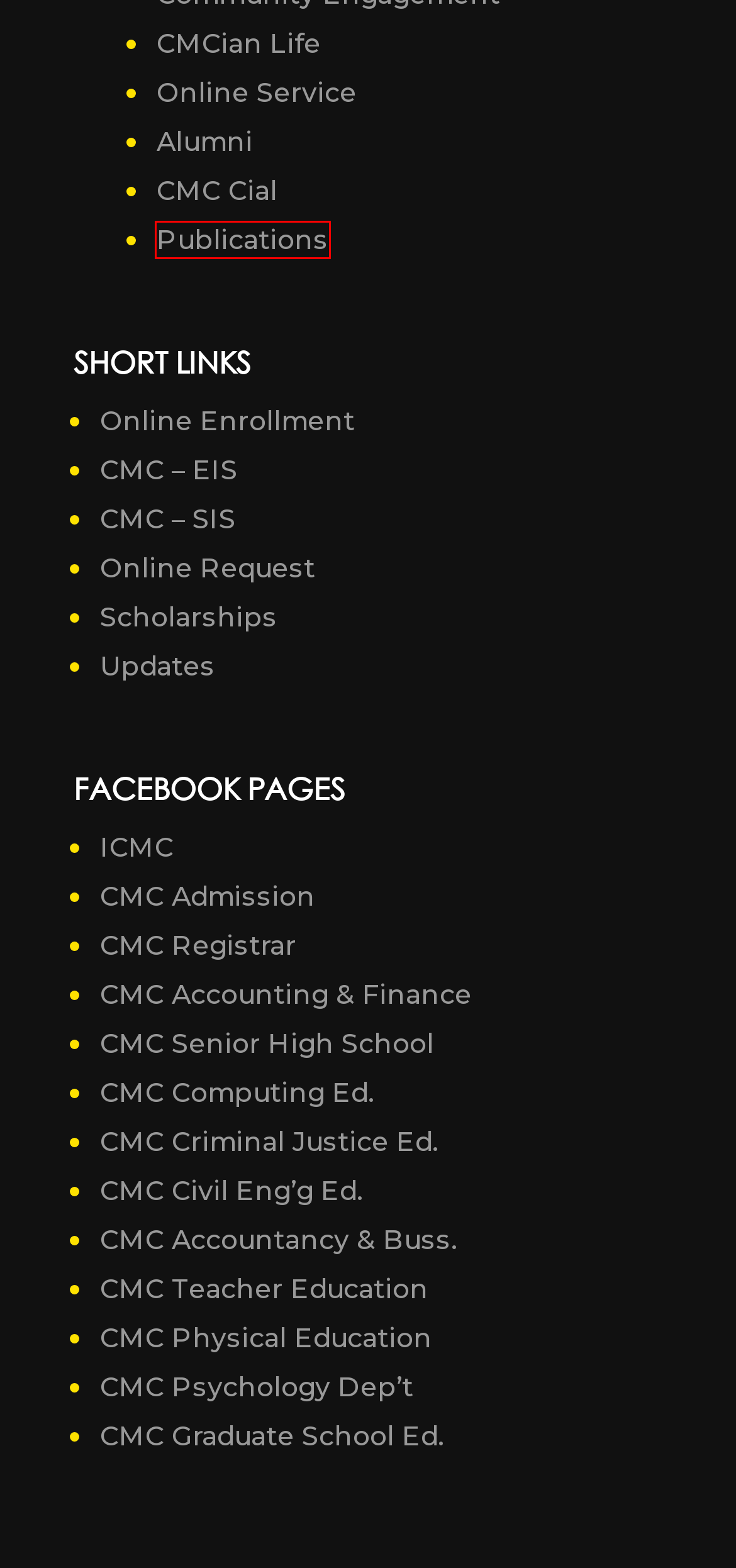Examine the screenshot of a webpage with a red bounding box around a specific UI element. Identify which webpage description best matches the new webpage that appears after clicking the element in the red bounding box. Here are the candidates:
A. About CMC - CMC Central Mindanao Colleges
B. Center for International Affairs and Linkages - CMC Central Mindanao Colleges
C. Office of Student Affairs & Services - CMC Central Mindanao Colleges
D. Pre-Registration Form
| CMC Enrollment PreListing
E. Login
| Student Information System - Central Mindanao Colleges
F. Ignitus: CMC OSAS Publication - CMC Central Mindanao Colleges
G. Login
| Employee Information System - Central Mindanao Colleges
H. About the Alumni Office - CMC Central Mindanao Colleges

F